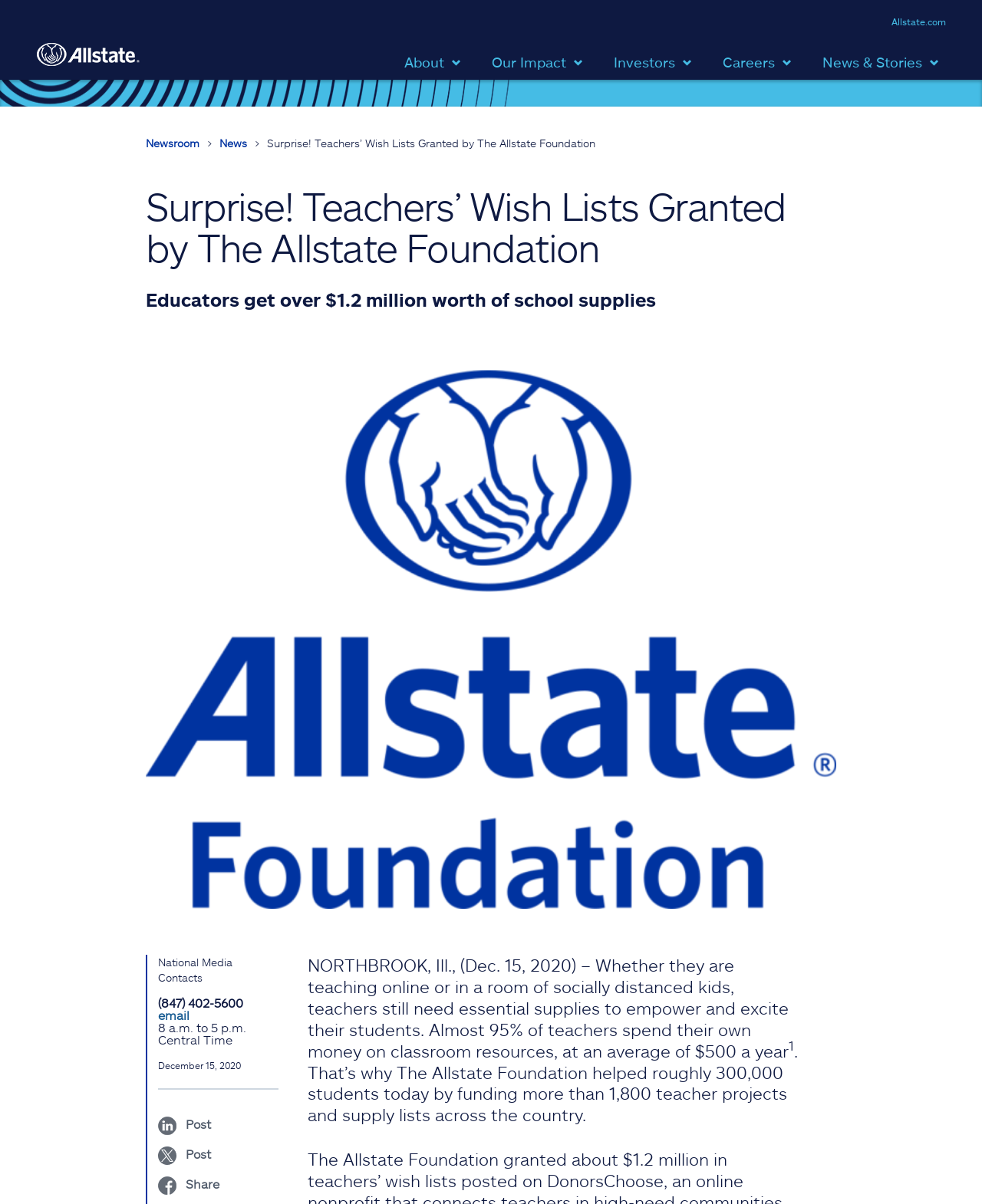What social media platforms can you share the article on?
Carefully analyze the image and provide a thorough answer to the question.

I found this information by looking at the links at the bottom of the article, which allow you to share the article on LinkedIn, Twitter, and Facebook.